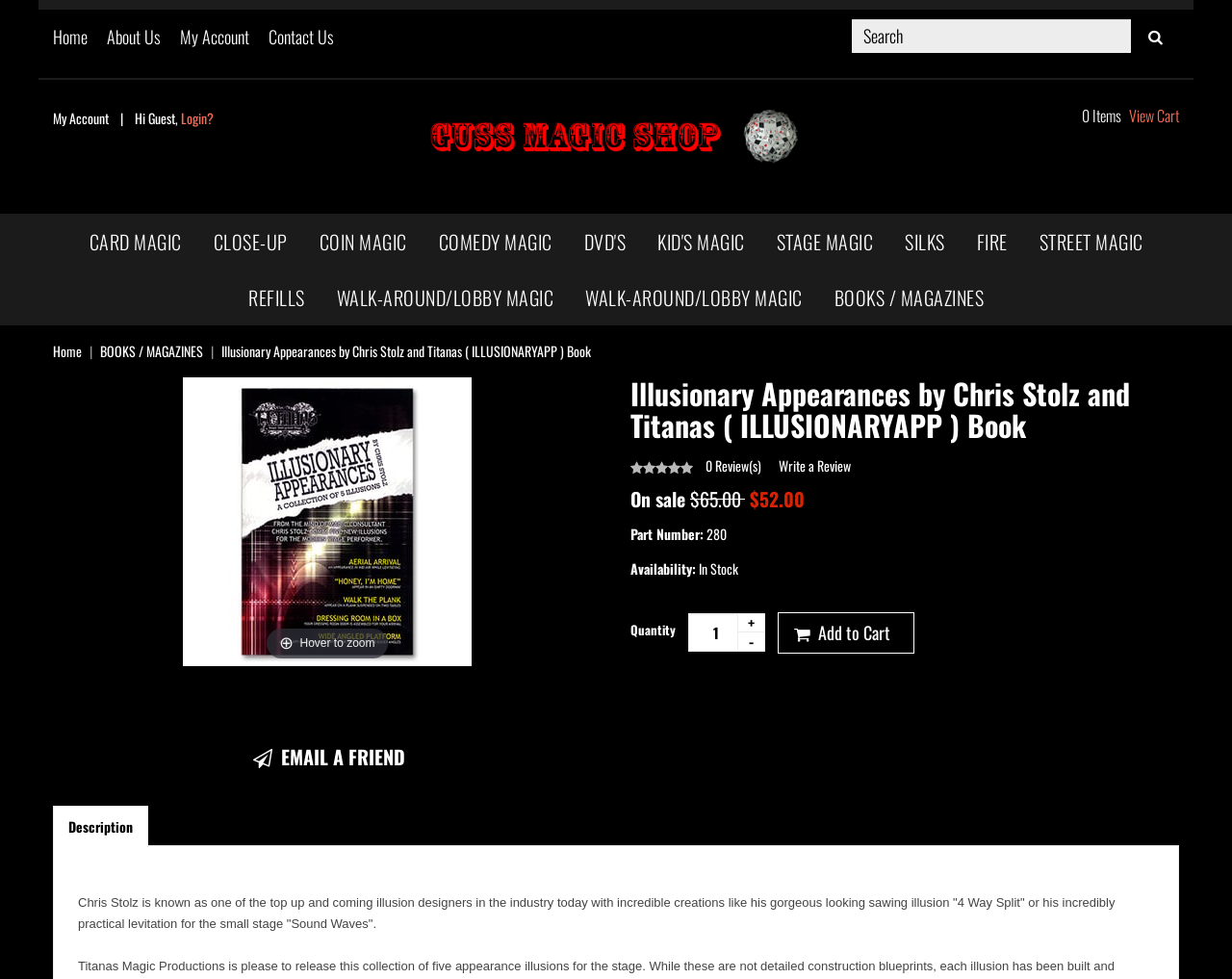Determine the main headline from the webpage and extract its text.

Illusionary Appearances by Chris Stolz and Titanas ( ILLUSIONARYAPP ) Book